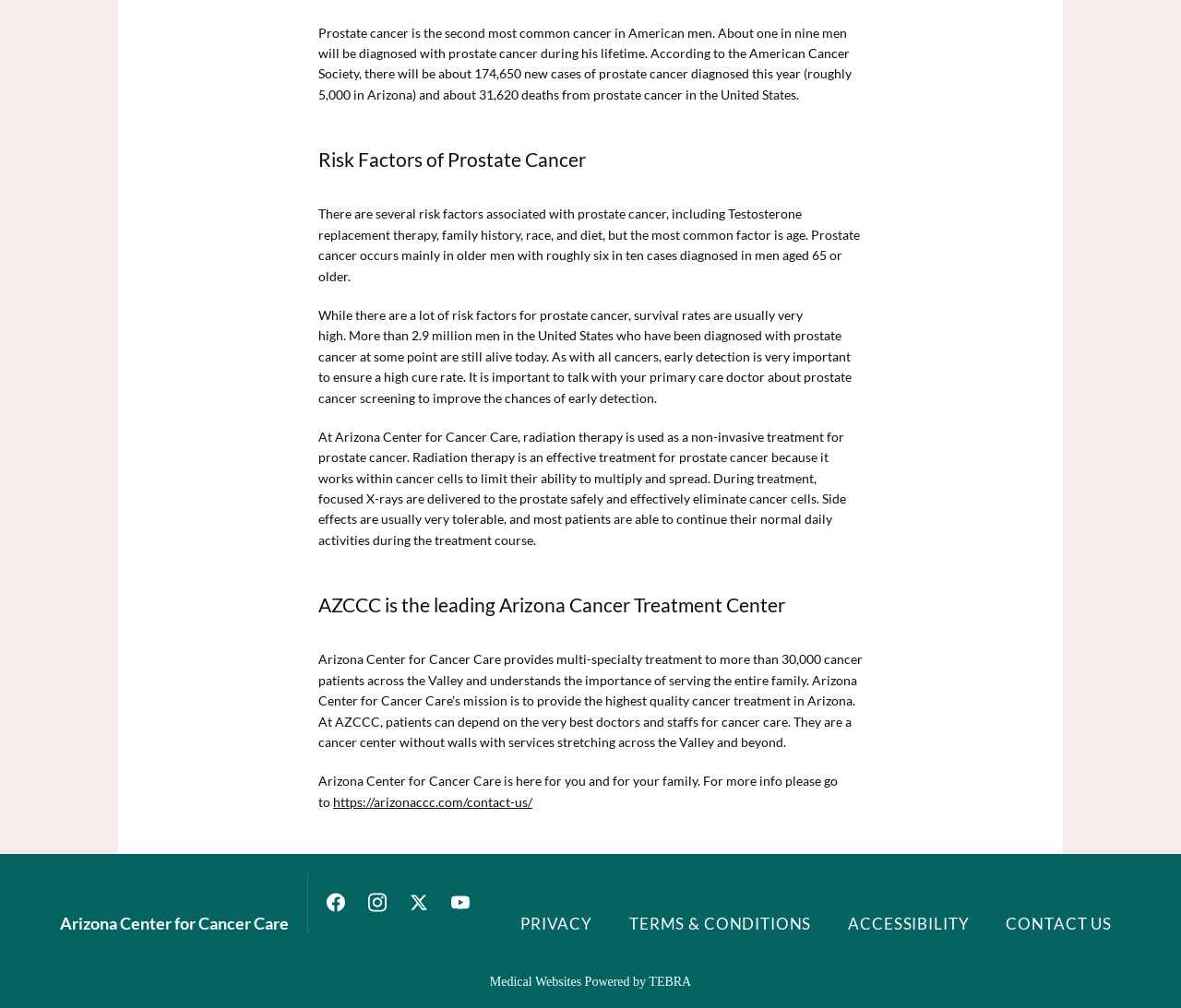Can you look at the image and give a comprehensive answer to the question:
What is the link to contact Arizona Center for Cancer Care?

The link element with ID 582 provides the URL 'https://arizonaccc.com/contact-us/' to contact Arizona Center for Cancer Care, as mentioned in the StaticText element with ID 581.